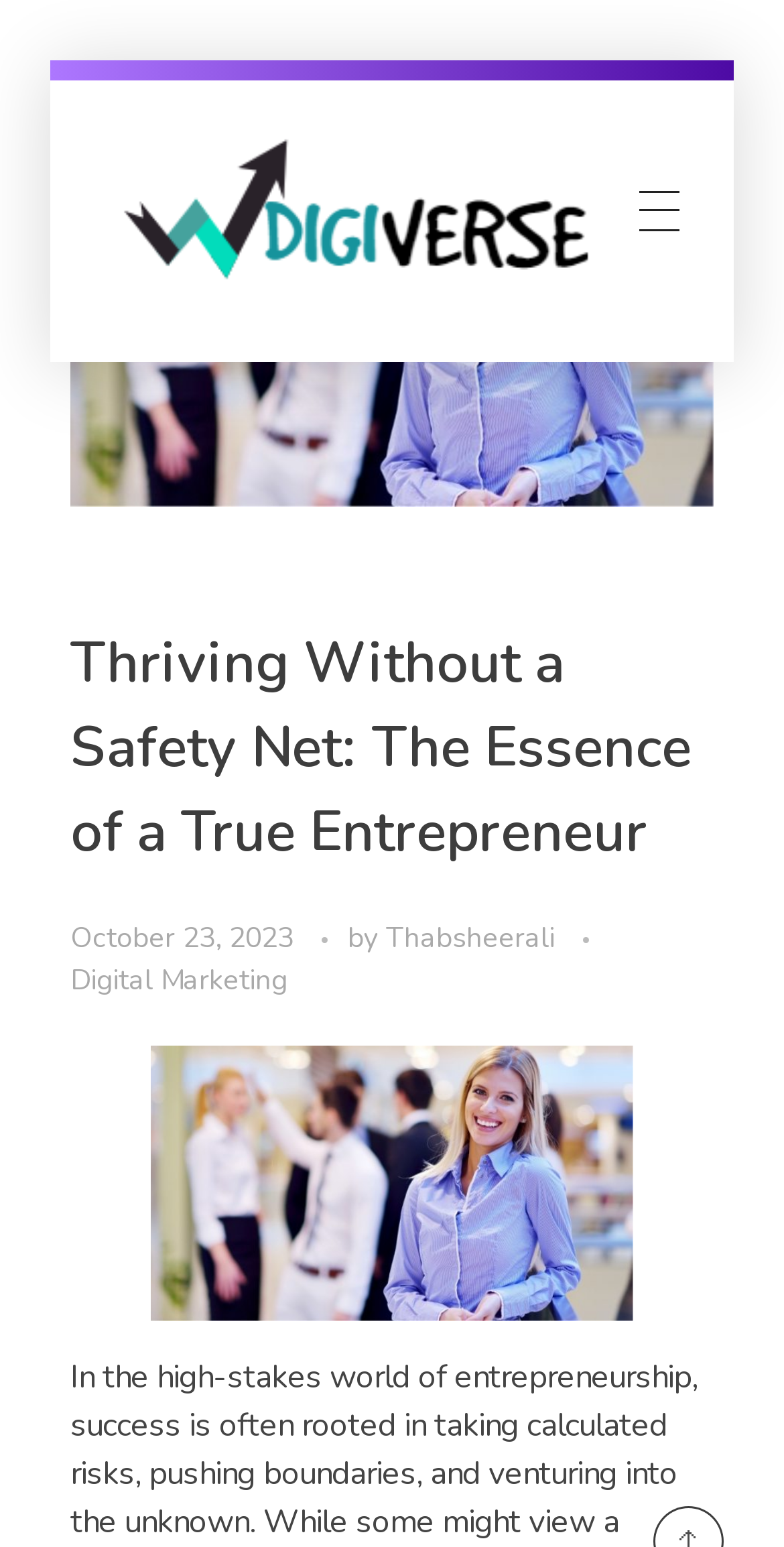Describe every aspect of the webpage comprehensively.

The webpage is a blog titled "Digiverse". At the top left, there is a logo image of Digiverse, accompanied by a heading with the same title. Below the logo, there is a main section that appears to be a blog post. The post has a heading that reads "Thriving Without a Safety Net: The Essence of a True Entrepreneur", which is a link. The heading is positioned at the top of the section, spanning almost the entire width of the page.

Under the heading, there is a link to the blog post itself, followed by the publication date "October 23, 2023" and the author's name "Thabsheerali". The publication date and author's name are positioned on the same line, with the date on the left and the author's name on the right.

Further down, there is a link to the category "Digital Marketing", which is positioned on the left side of the page. Below this link, there is a figure or image that takes up a significant portion of the page, spanning from the left to the right and almost reaching the bottom of the page.

Overall, the webpage has a simple and clean layout, with a clear hierarchy of elements and a focus on the main blog post.